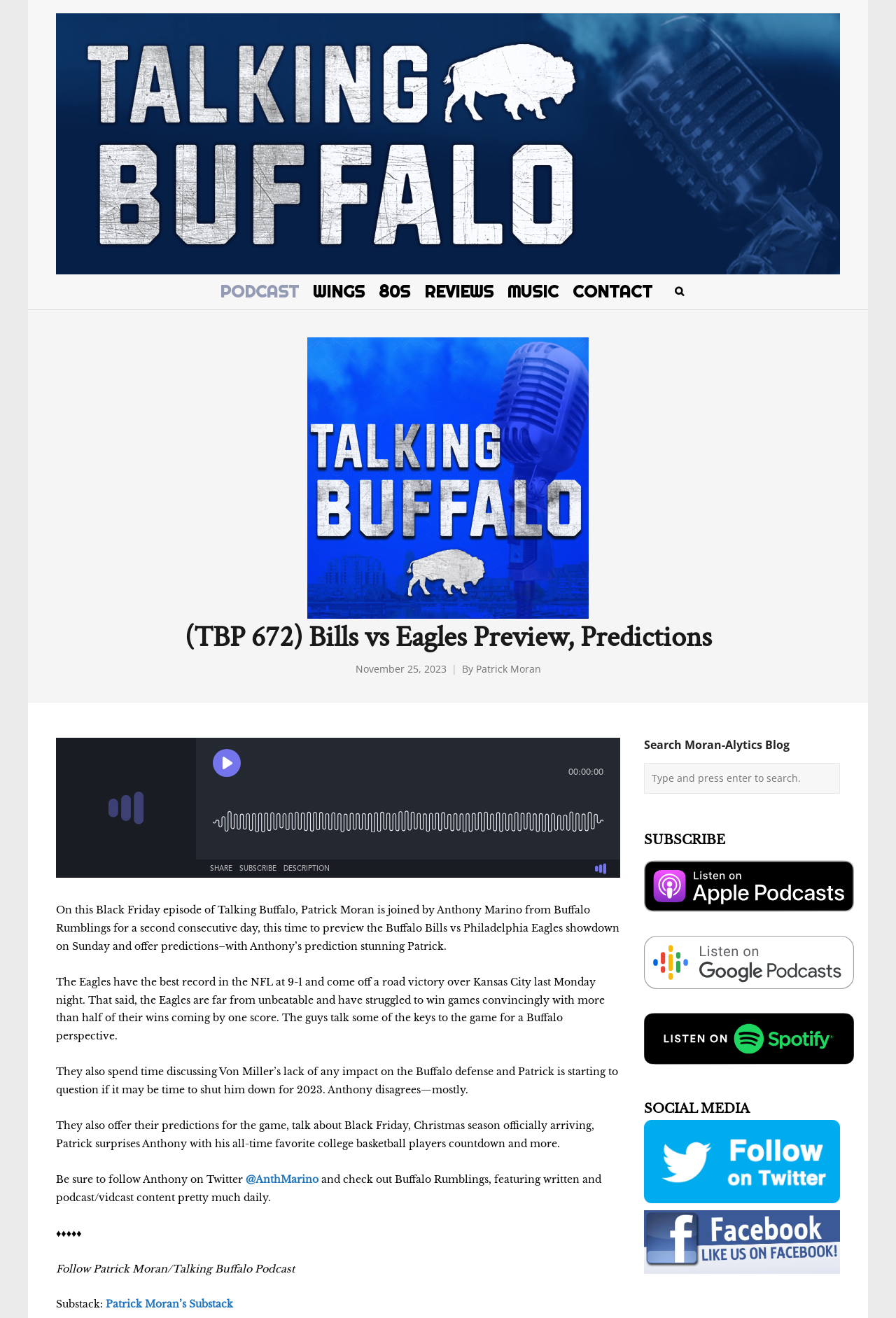What platforms can you subscribe to the podcast on?
Can you offer a detailed and complete answer to this question?

The platforms where you can subscribe to the podcast can be determined by looking at the links 'apple-podcast', 'google-podcast', and 'spotify-podcast' which are displayed on the right side of the webpage.